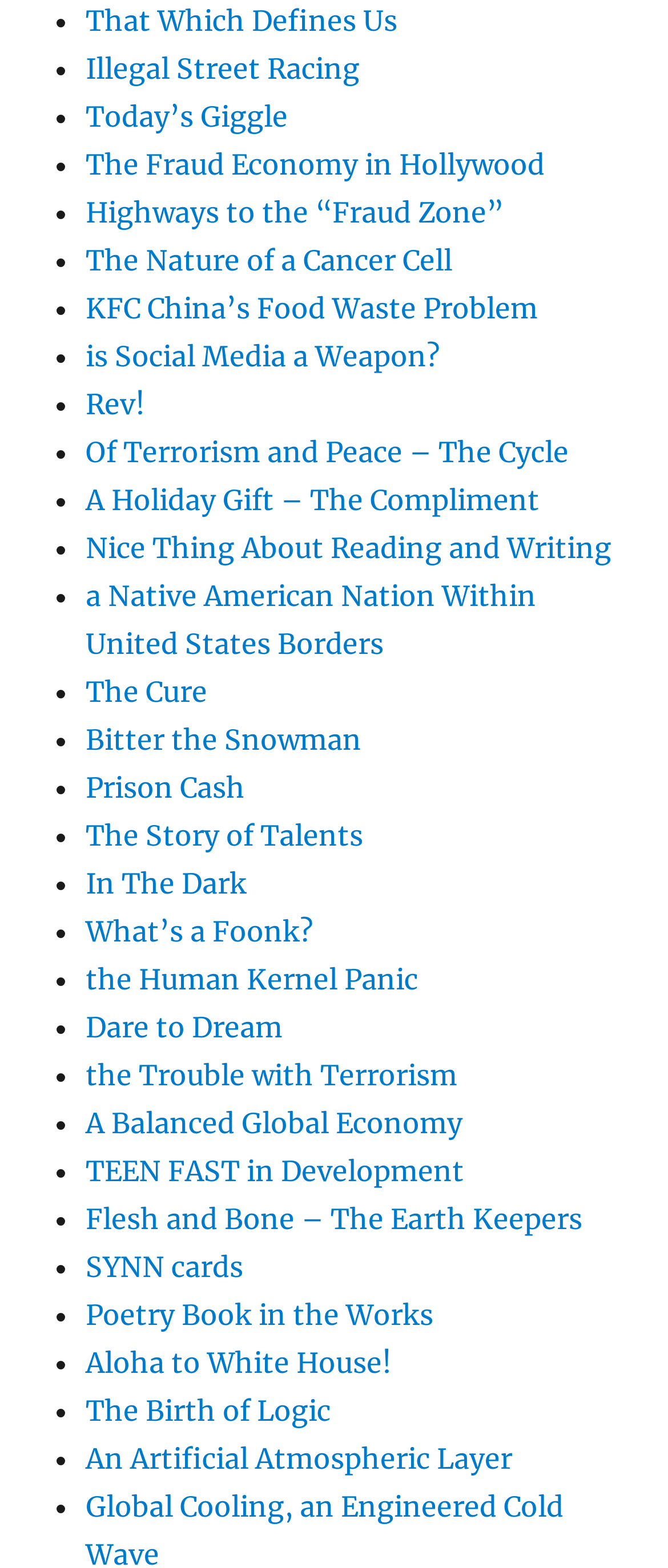Please provide the bounding box coordinates for the element that needs to be clicked to perform the instruction: "Click on 'That Which Defines Us'". The coordinates must consist of four float numbers between 0 and 1, formatted as [left, top, right, bottom].

[0.128, 0.002, 0.595, 0.024]